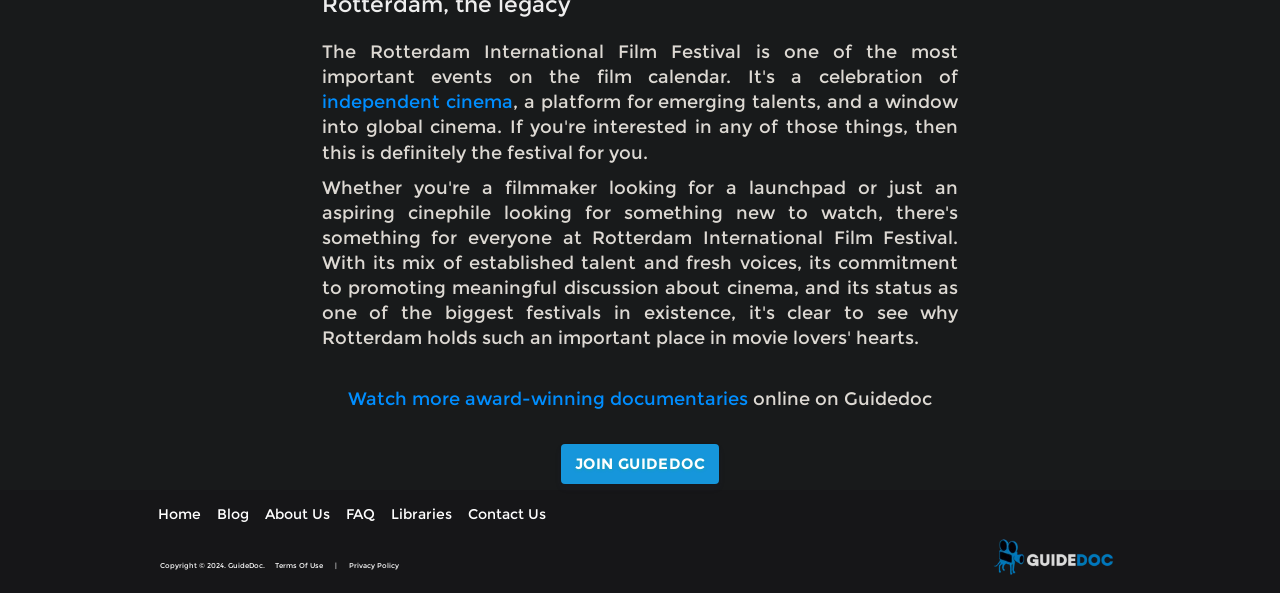Find the bounding box coordinates of the element you need to click on to perform this action: 'Click on independent cinema'. The coordinates should be represented by four float values between 0 and 1, in the format [left, top, right, bottom].

[0.251, 0.154, 0.4, 0.189]